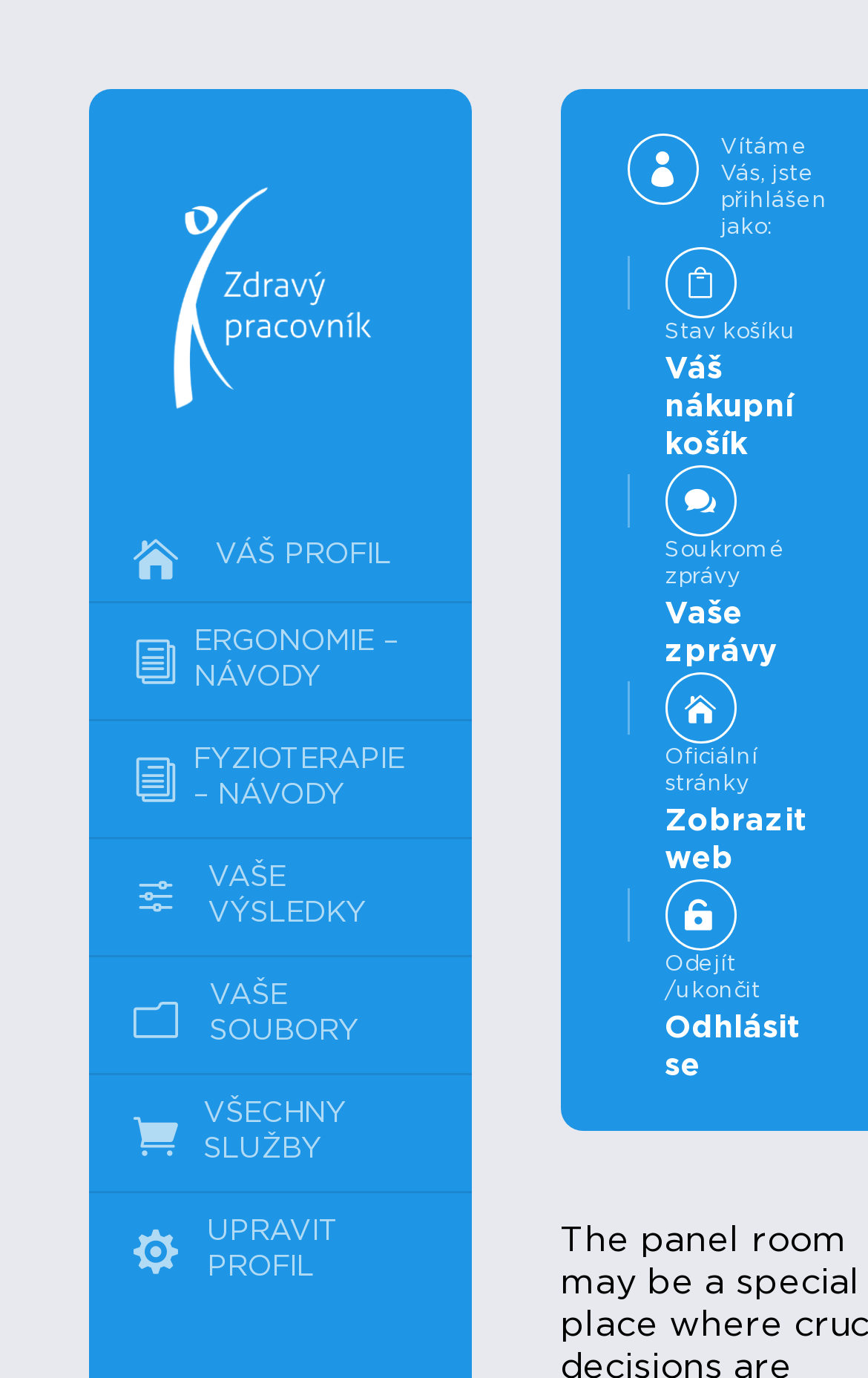How many icons are in the sidebar?
Look at the image and provide a short answer using one word or a phrase.

5